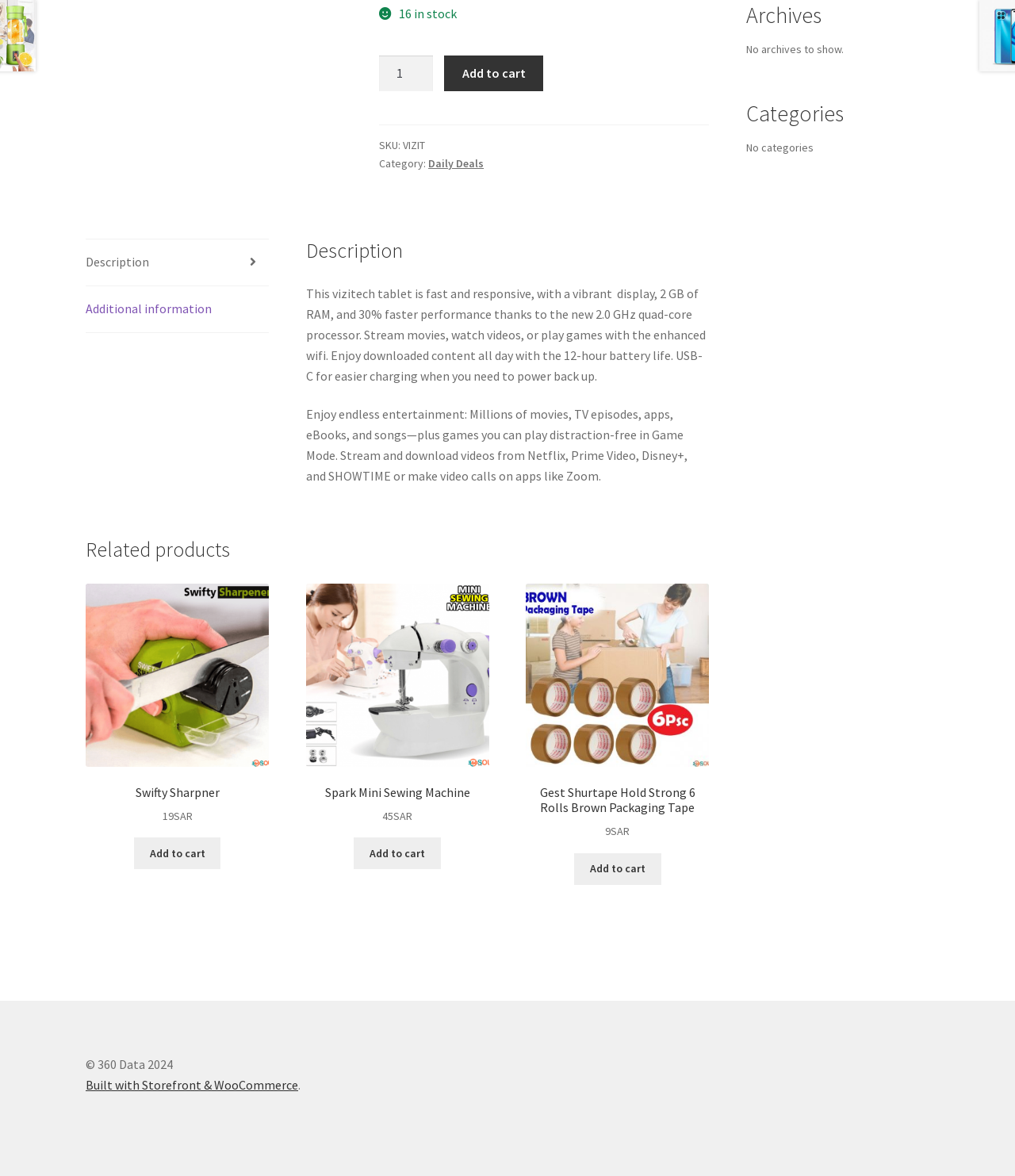Bounding box coordinates are specified in the format (top-left x, top-left y, bottom-right x, bottom-right y). All values are floating point numbers bounded between 0 and 1. Please provide the bounding box coordinate of the region this sentence describes: a fact of life

None